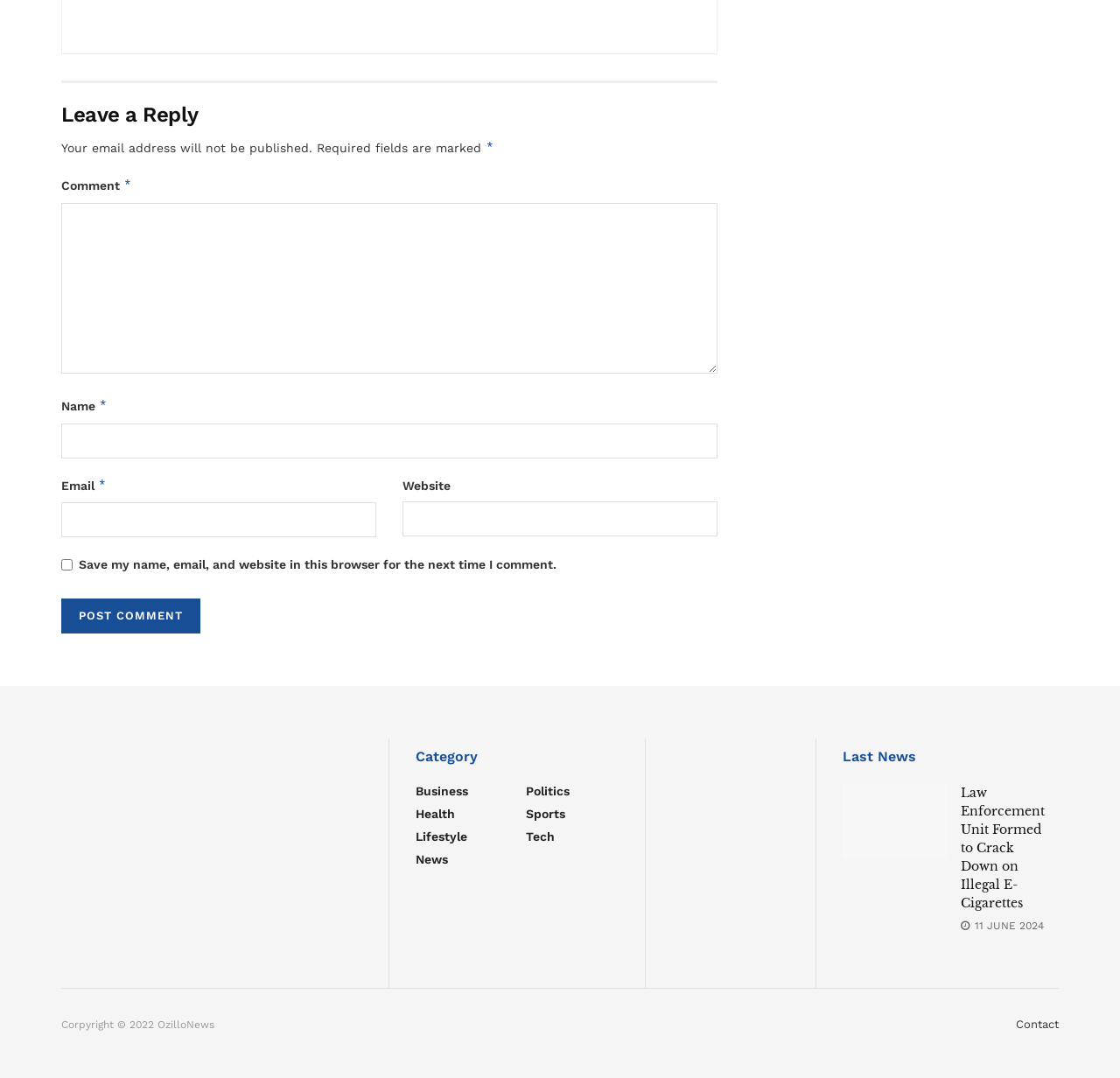Identify the bounding box coordinates for the element you need to click to achieve the following task: "Read the 'How Women’s Soccer Is Embracing Mental Health' article". The coordinates must be four float values ranging from 0 to 1, formatted as [left, top, right, bottom].

[0.752, 0.727, 0.846, 0.797]